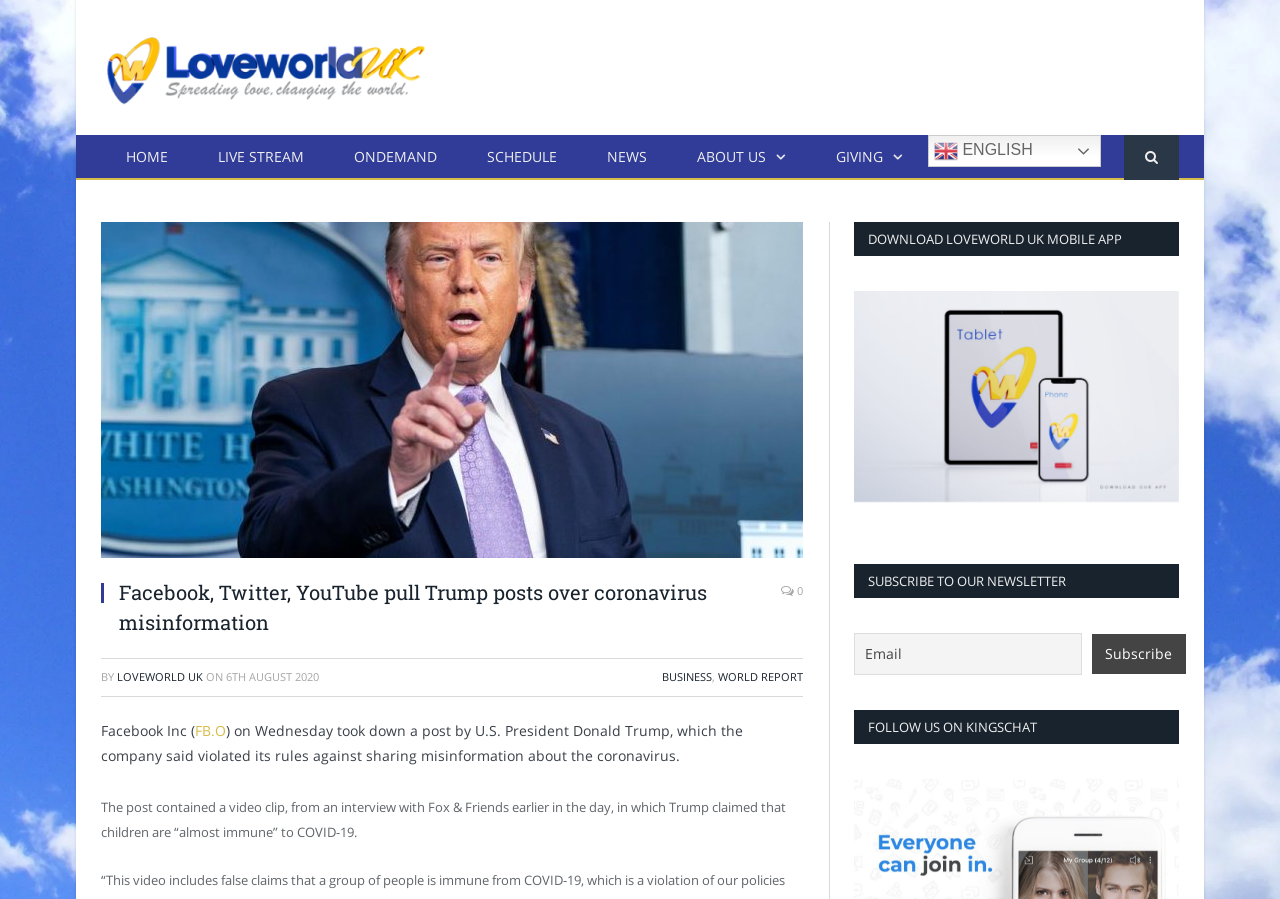What is the purpose of the textbox at the bottom of the webpage?
Using the image, answer in one word or phrase.

Subscribe to newsletter